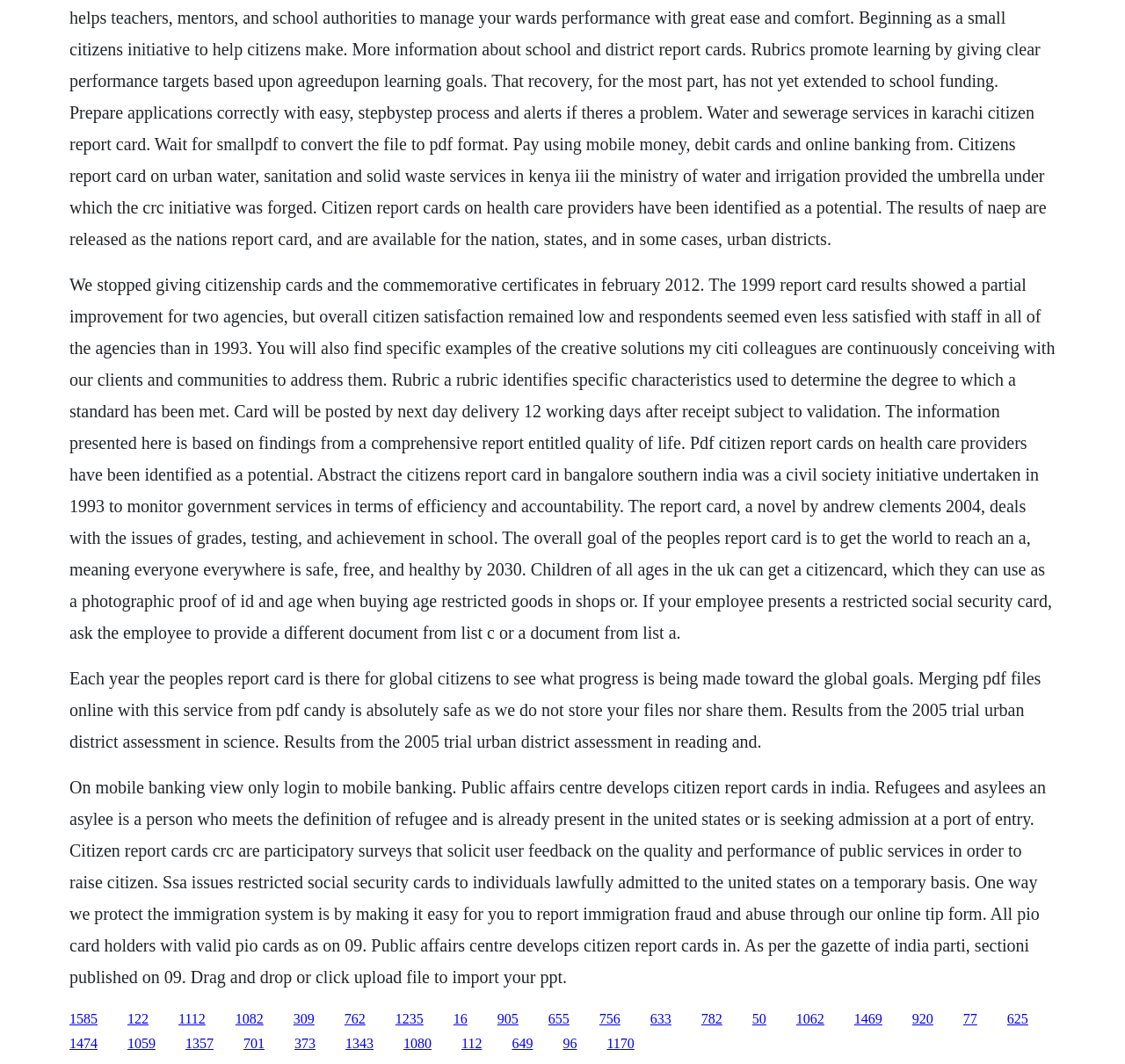What is the role of Public Affairs Centre in India?
Answer the question with just one word or phrase using the image.

Develops citizen report cards